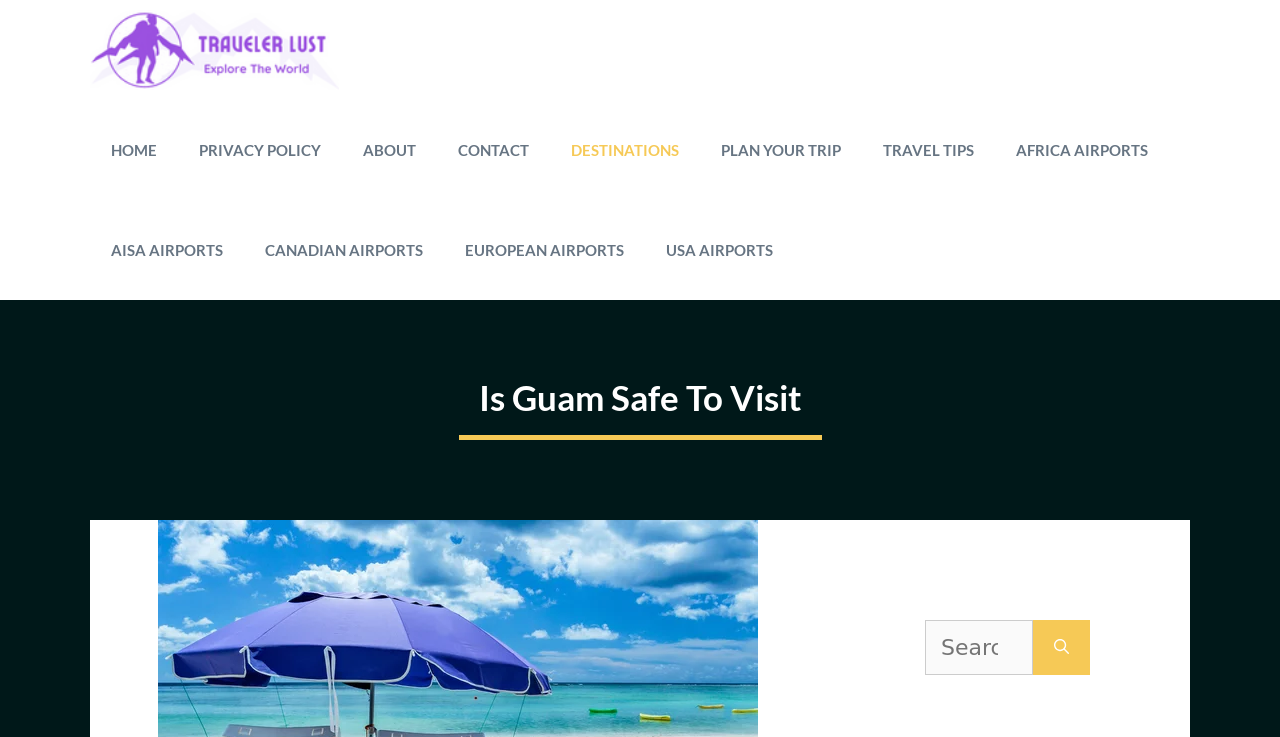Please identify the bounding box coordinates of the area that needs to be clicked to fulfill the following instruction: "Explore 'DESTINATIONS'."

[0.43, 0.136, 0.547, 0.271]